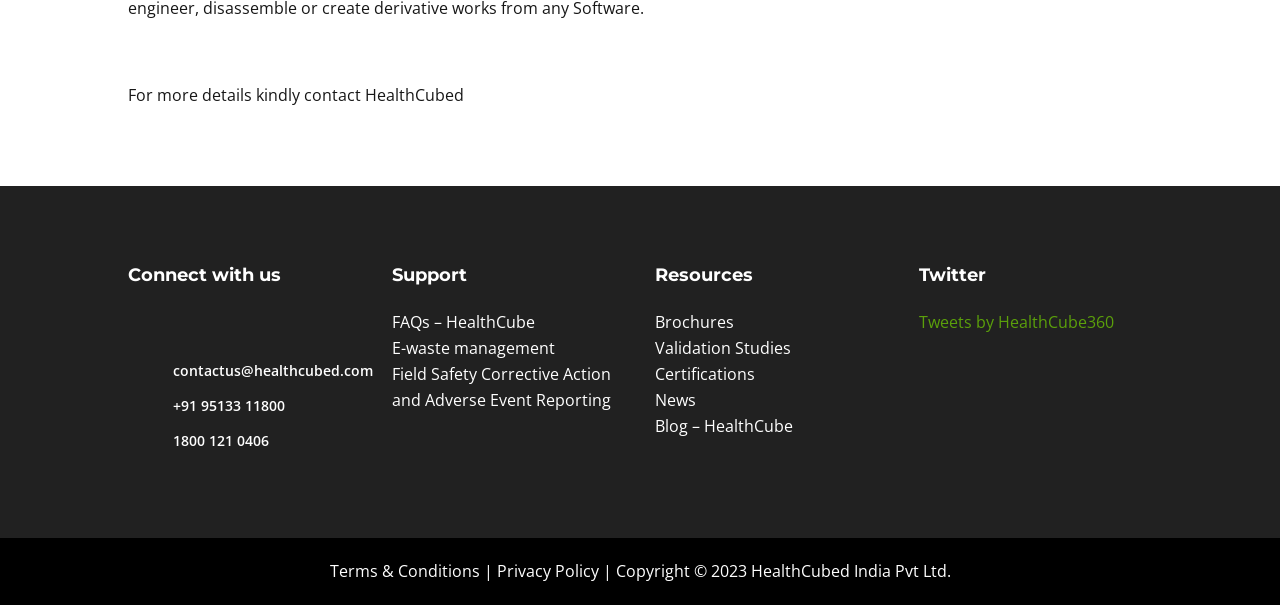What is the contact email of HealthCubed?
Based on the visual information, provide a detailed and comprehensive answer.

I found the contact email by looking at the links section under the 'Connect with us' heading, where it is listed as 'contactus@healthcubed.com'.